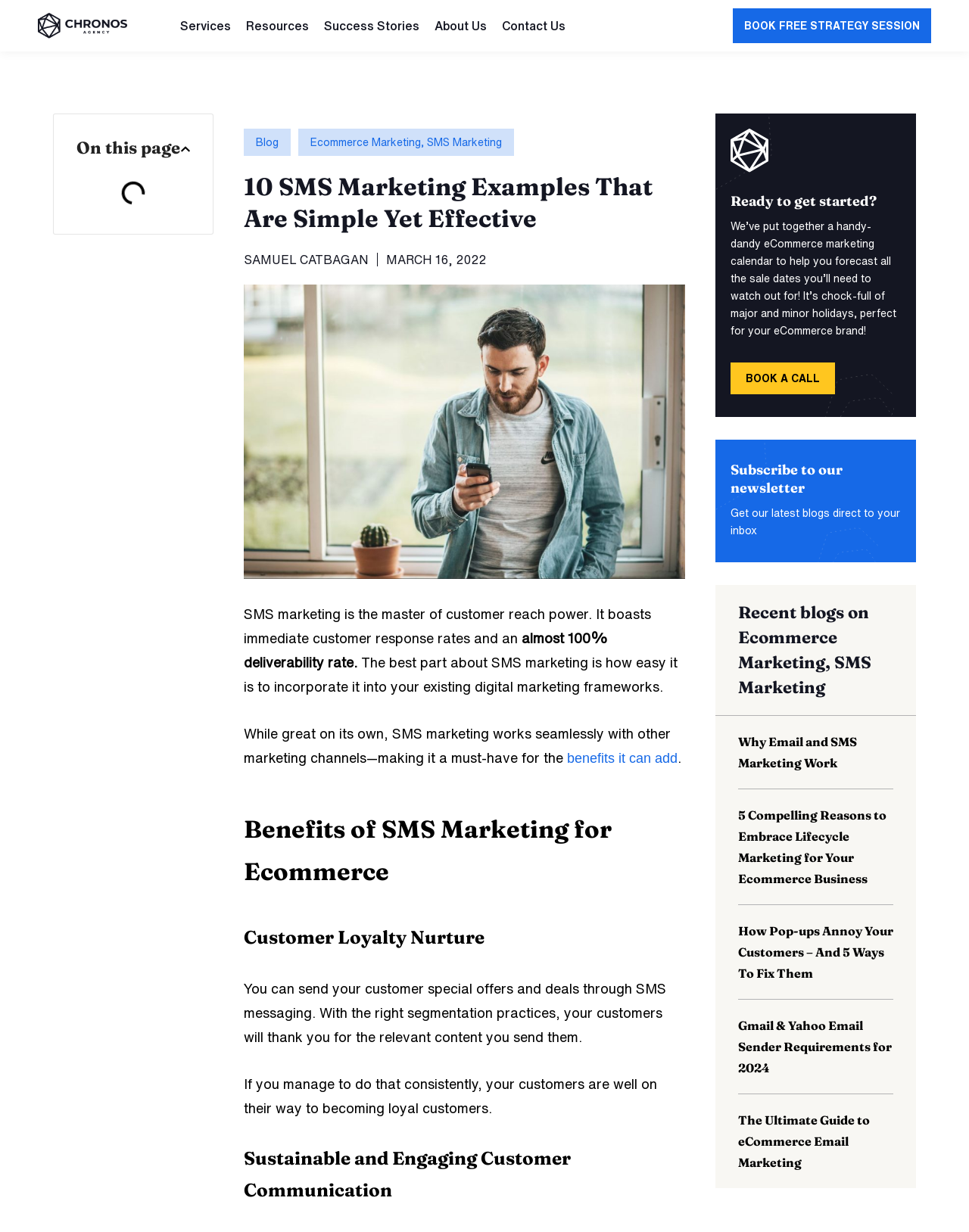Please locate the clickable area by providing the bounding box coordinates to follow this instruction: "Click the 'BOOK FREE STRATEGY SESSION' link".

[0.756, 0.007, 0.961, 0.035]